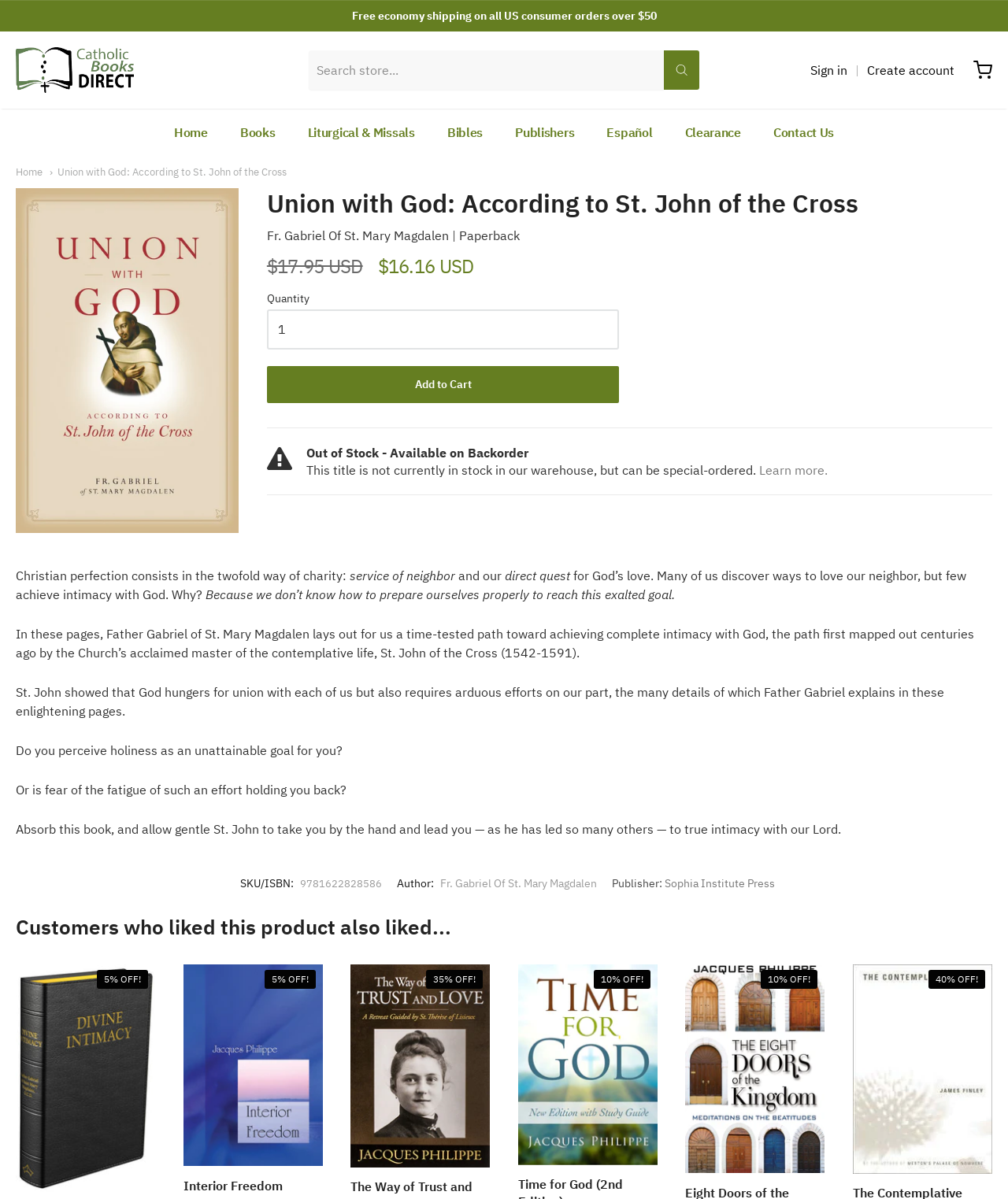Could you locate the bounding box coordinates for the section that should be clicked to accomplish this task: "Sign in to your account".

[0.804, 0.051, 0.841, 0.066]